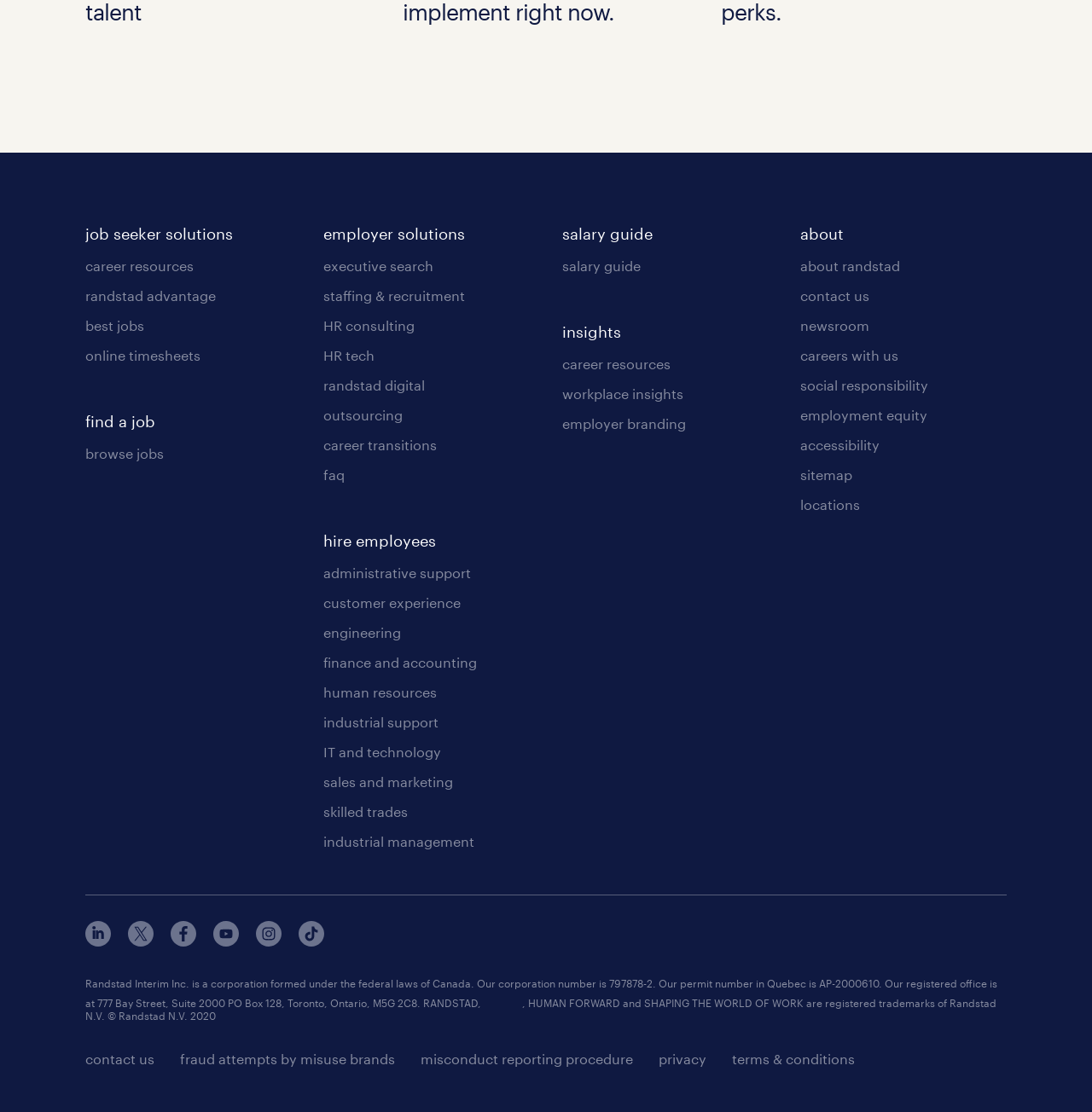Determine the bounding box coordinates for the UI element matching this description: "terms & conditions".

[0.67, 0.944, 0.783, 0.959]